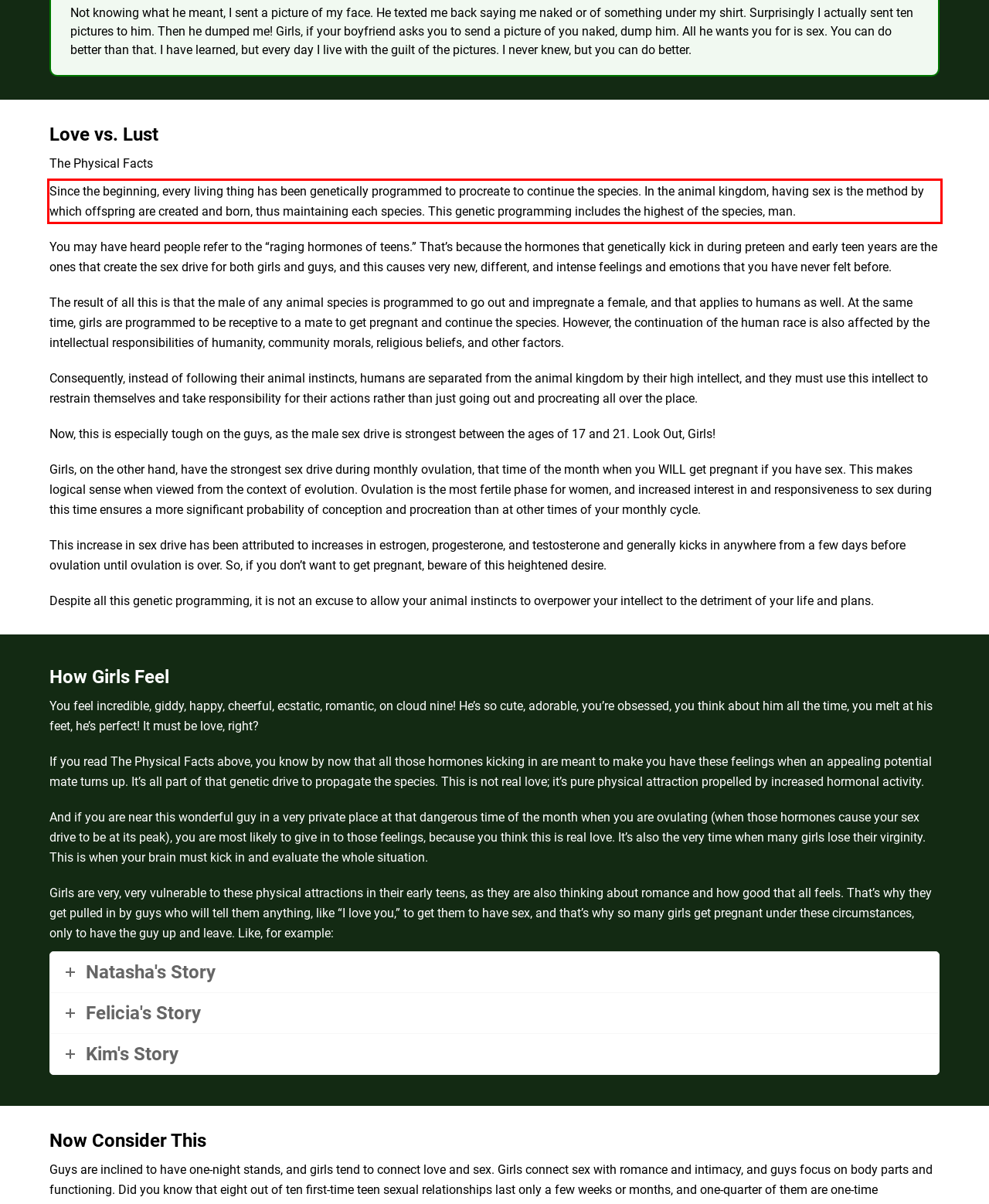Please recognize and transcribe the text located inside the red bounding box in the webpage image.

Since the beginning, every living thing has been genetically programmed to procreate to continue the species. In the animal kingdom, having sex is the method by which offspring are created and born, thus maintaining each species. This genetic programming includes the highest of the species, man.